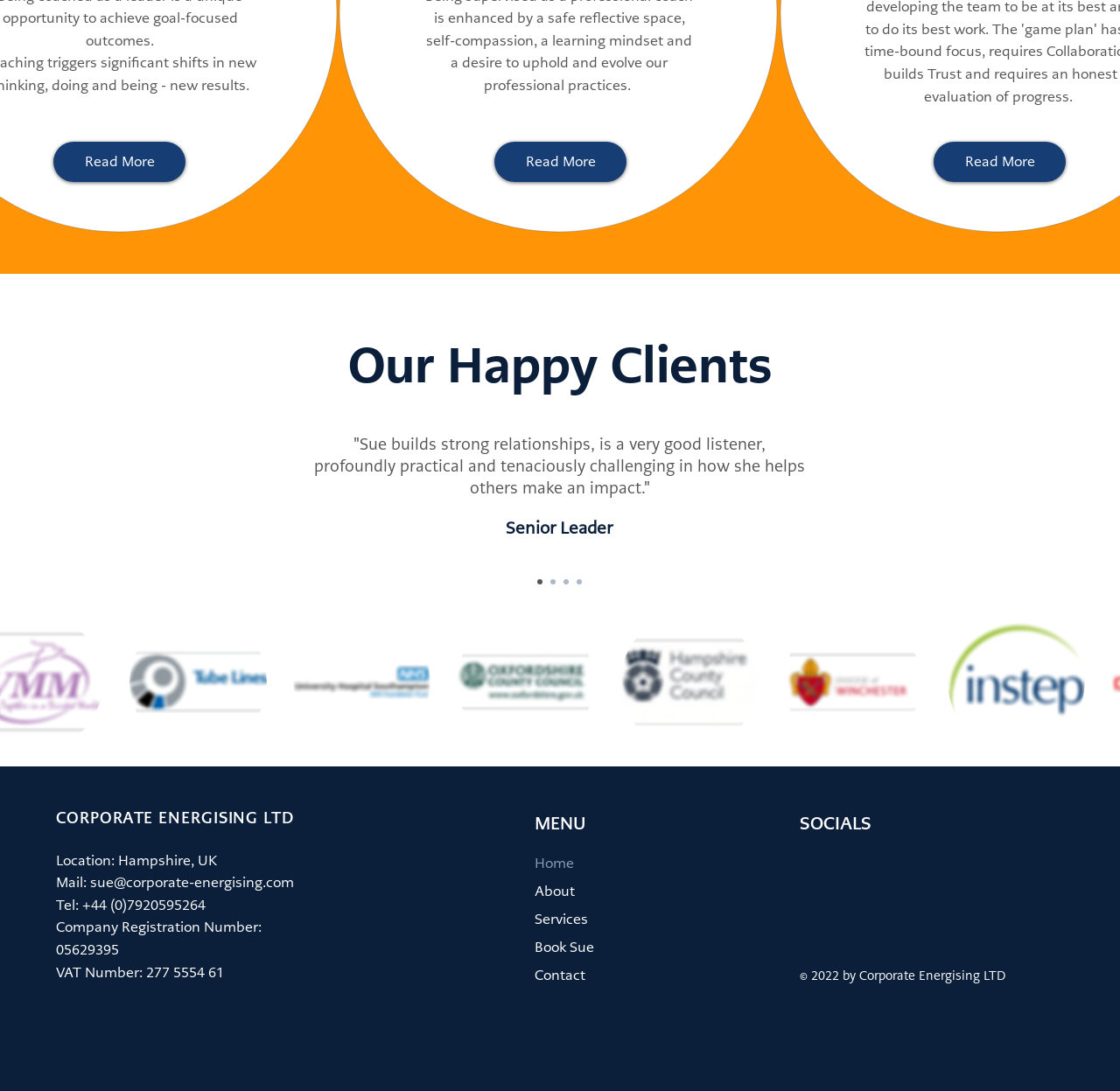Identify the bounding box coordinates of the region that needs to be clicked to carry out this instruction: "Contact Sue". Provide these coordinates as four float numbers ranging from 0 to 1, i.e., [left, top, right, bottom].

[0.081, 0.8, 0.263, 0.817]